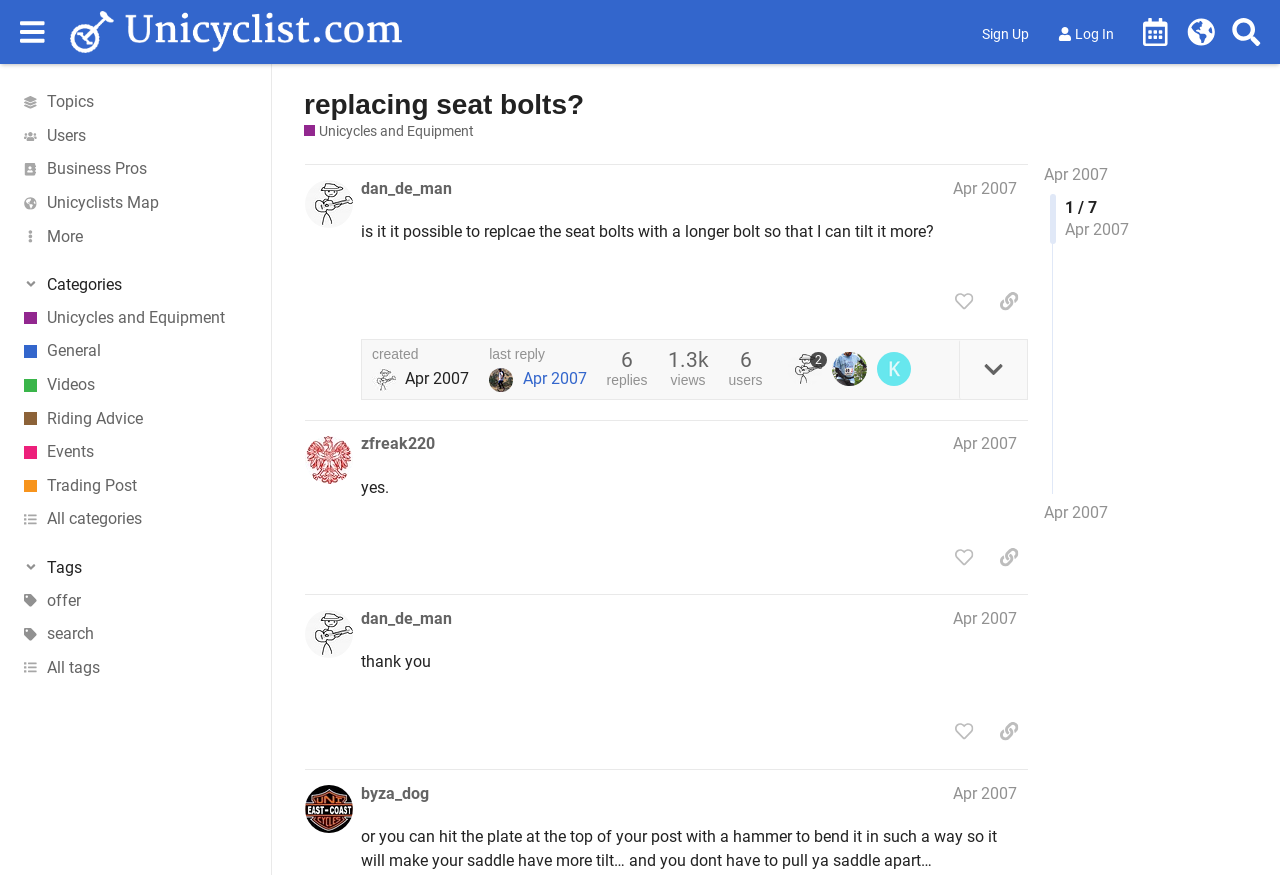Locate the bounding box coordinates of the element that should be clicked to fulfill the instruction: "Click the 'Log In' button".

[0.818, 0.021, 0.879, 0.056]